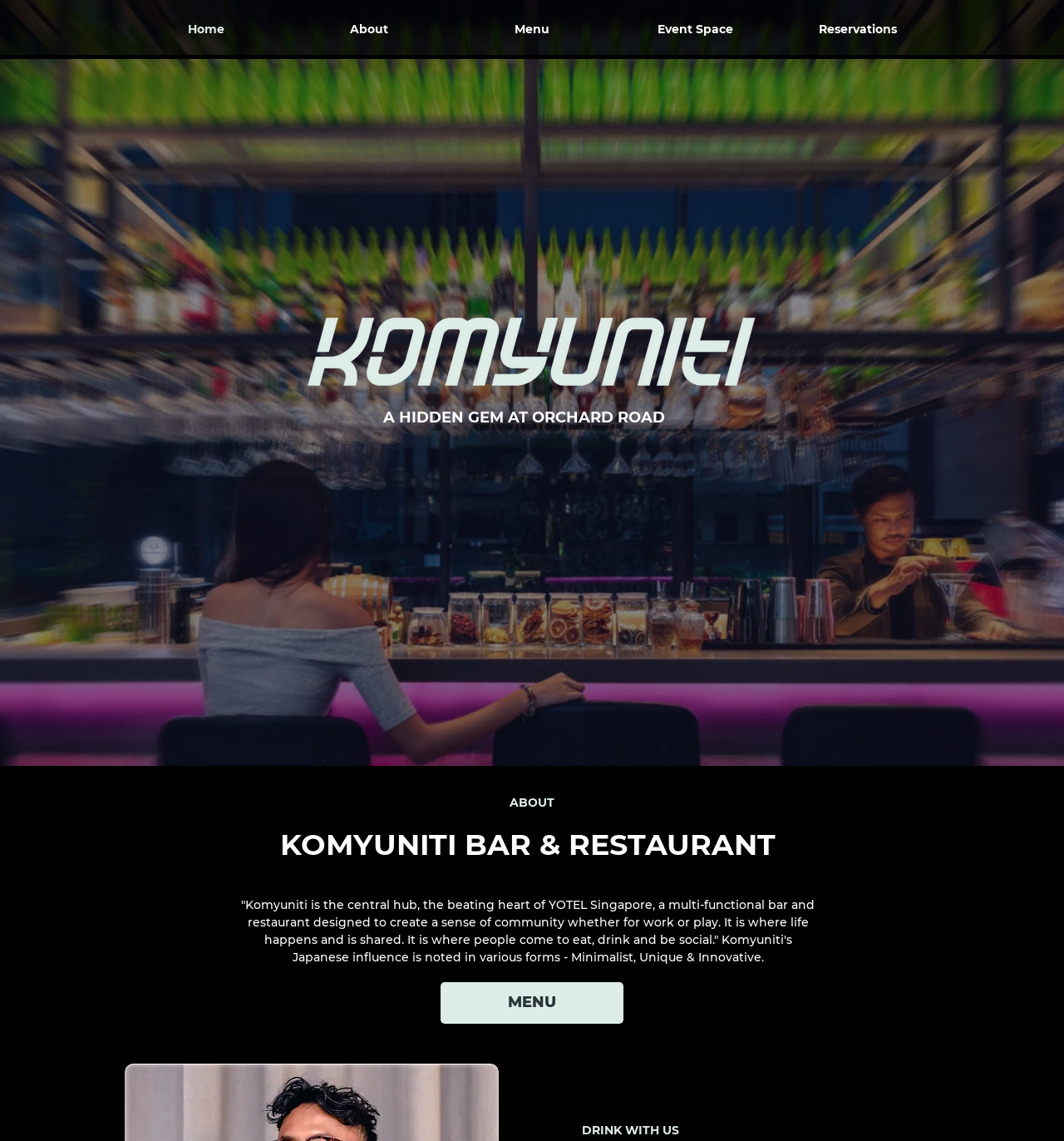Can you look at the image and give a comprehensive answer to the question:
What is the name of the bar and restaurant?

I found the answer by looking at the logo image description 'Komyuniti Logo - Iceberg on transparent.png' and the static text 'KOMYUNITI BAR & RESTAURANT' which suggests that Komyuniti is the name of the bar and restaurant.